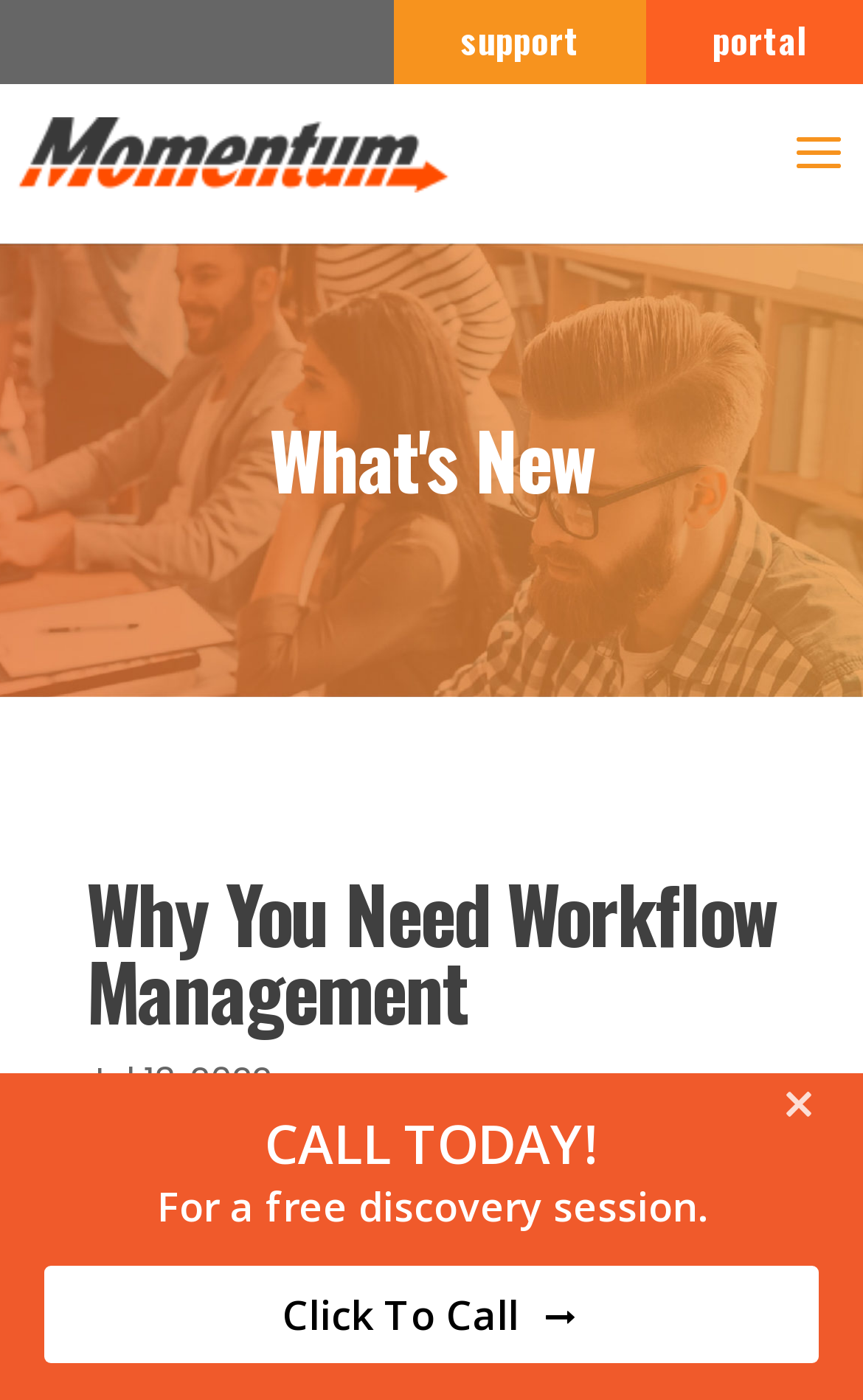Provide a one-word or brief phrase answer to the question:
What is the purpose of the 'Click To Call' button?

For a free discovery session